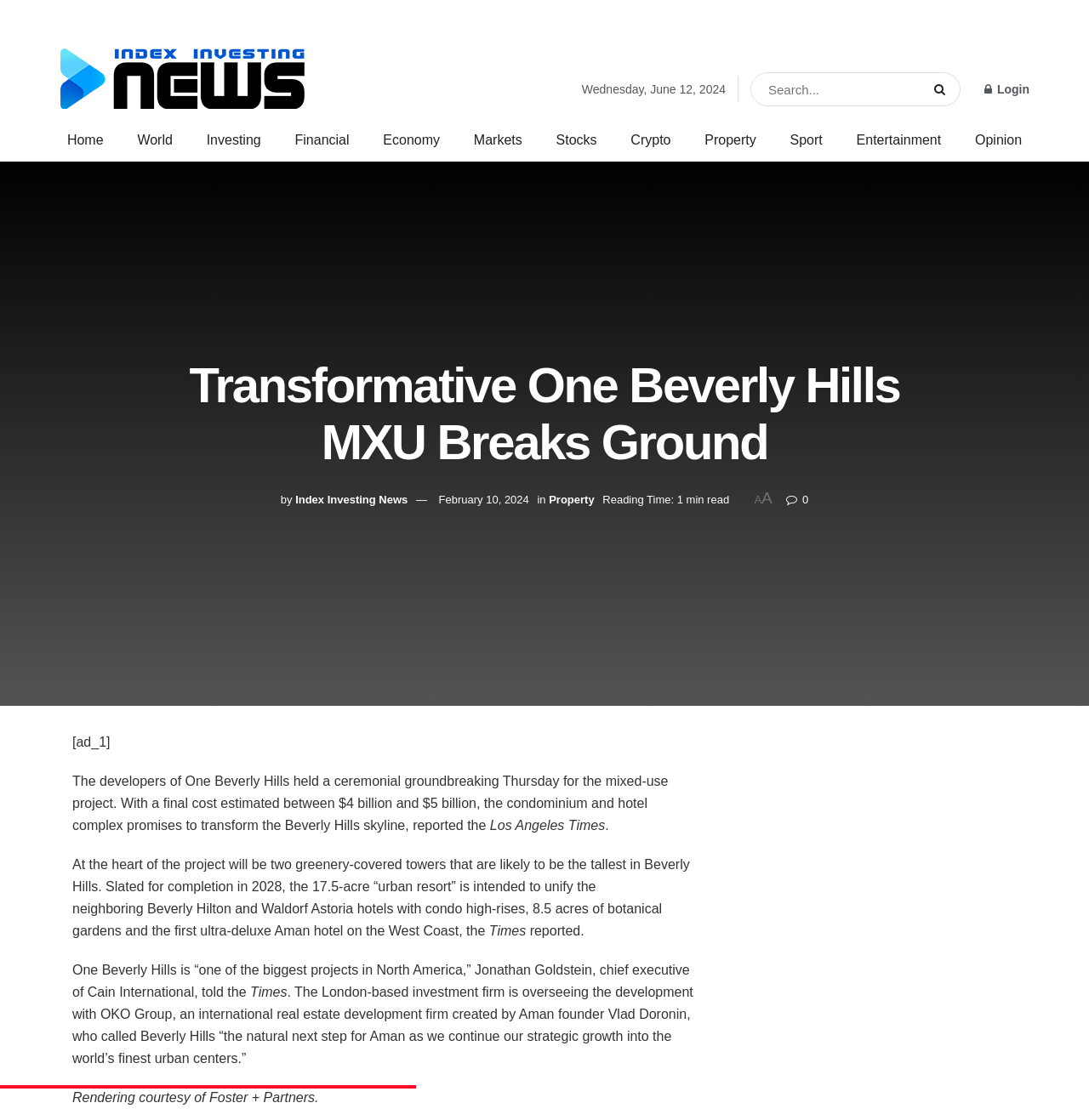Please find the bounding box coordinates in the format (top-left x, top-left y, bottom-right x, bottom-right y) for the given element description. Ensure the coordinates are floating point numbers between 0 and 1. Description: name="s" placeholder="Search..."

[0.689, 0.065, 0.882, 0.095]